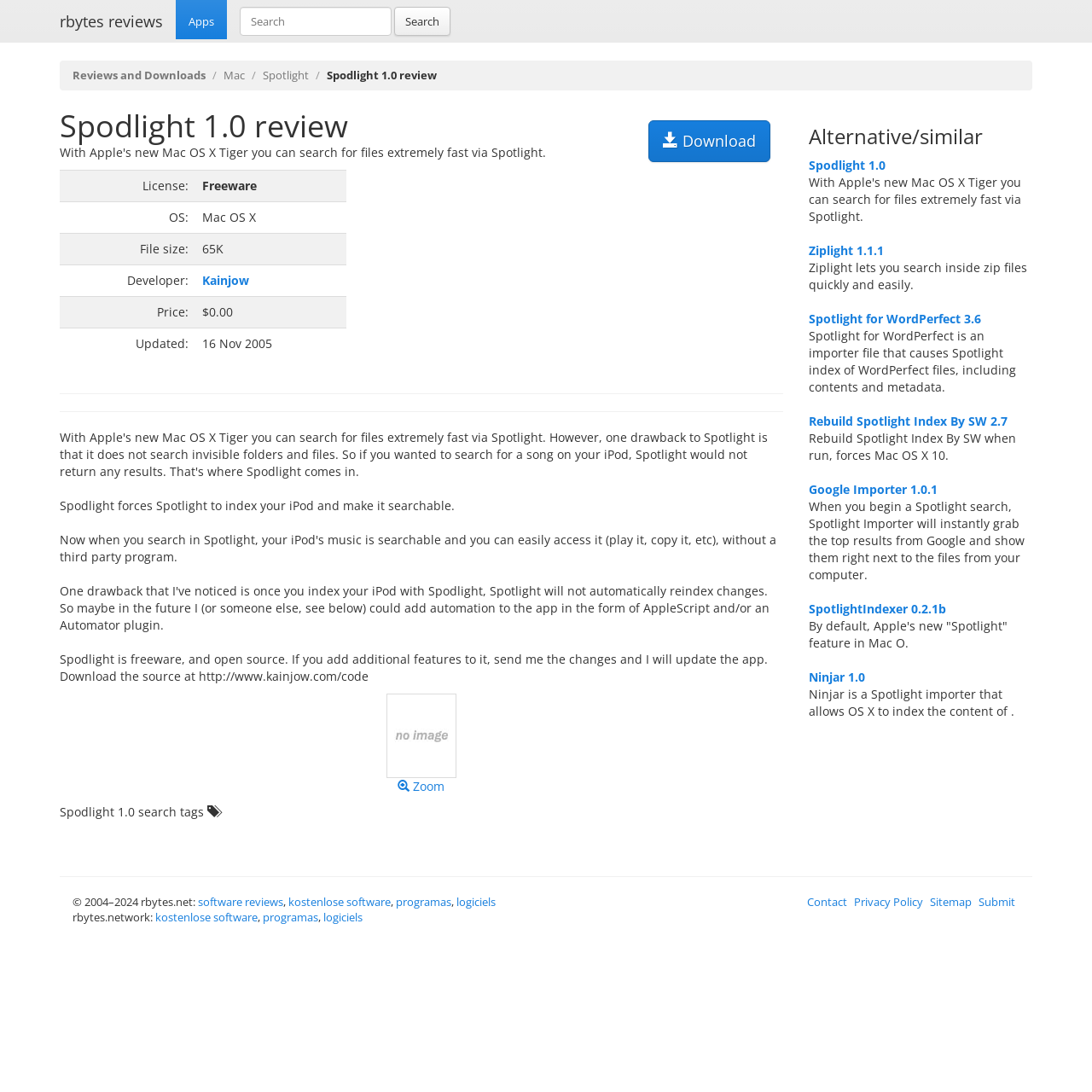Determine the bounding box for the described UI element: "Reviews and Downloads".

[0.066, 0.062, 0.188, 0.076]